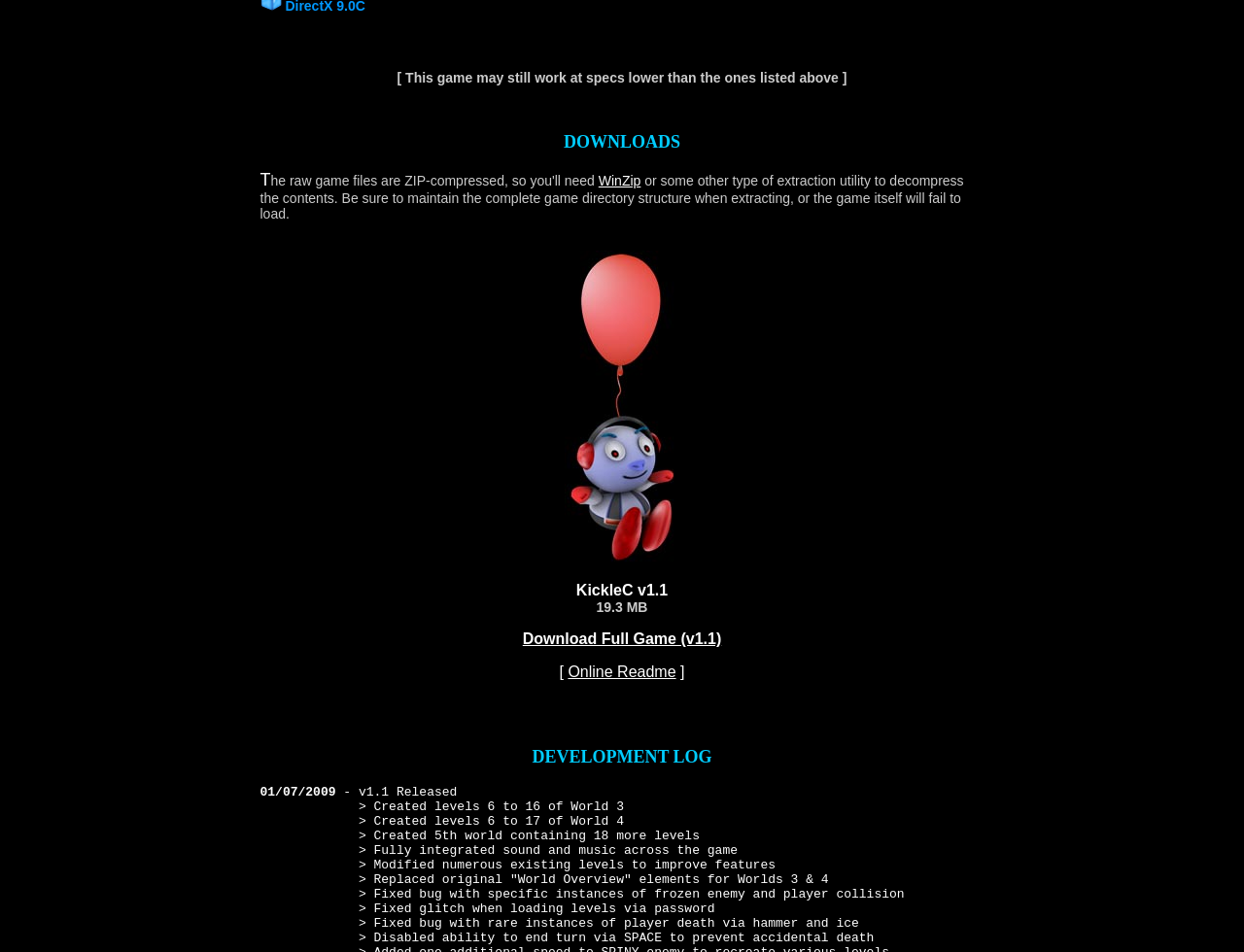Extract the bounding box coordinates for the HTML element that matches this description: "alt="Download KickleC"". The coordinates should be four float numbers between 0 and 1, i.e., [left, top, right, bottom].

[0.454, 0.581, 0.546, 0.598]